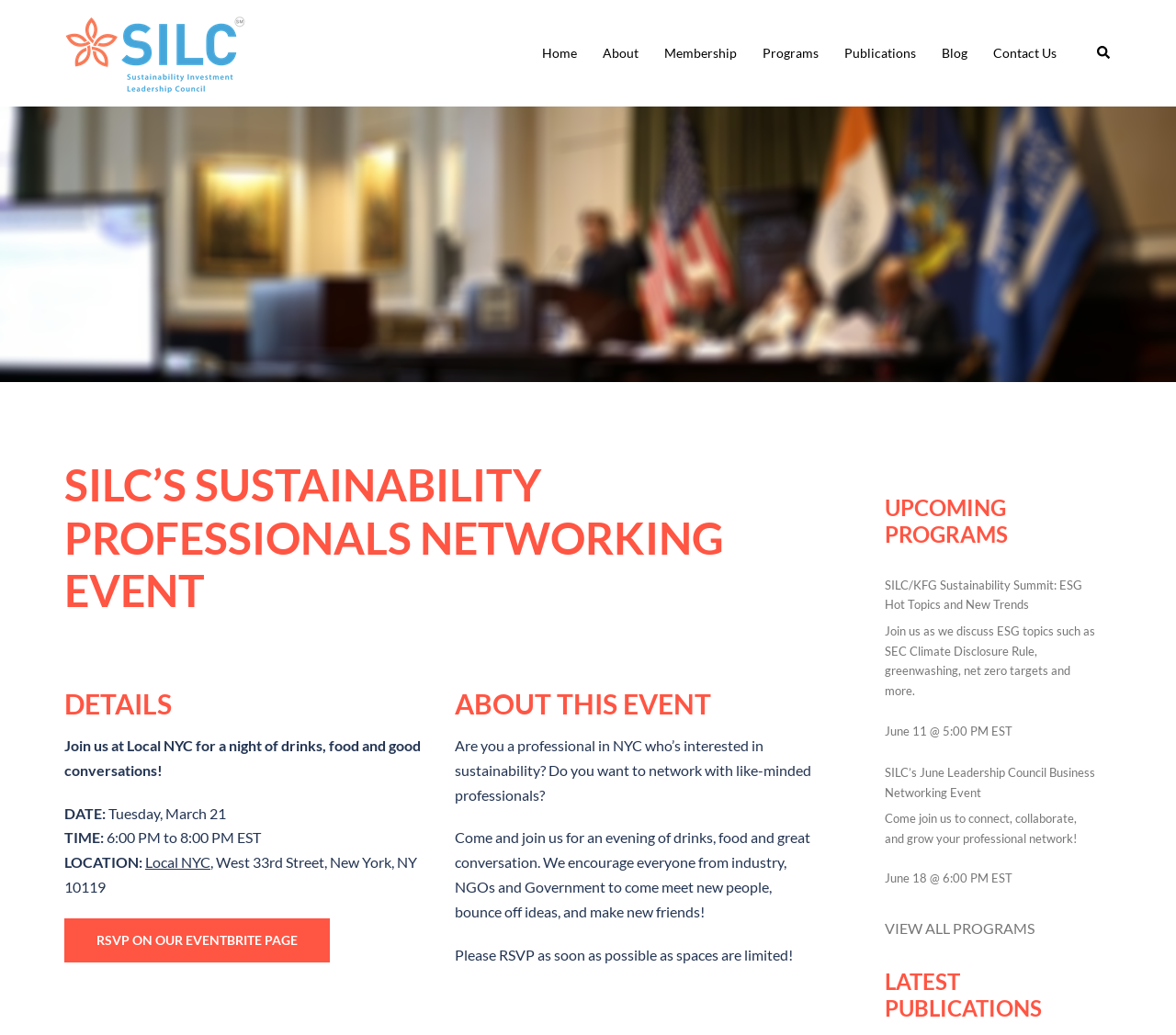What is the topic of the SILC/KFG Sustainability Summit?
Please provide a detailed and comprehensive answer to the question.

I found the answer by looking at the upcoming programs section, where it says 'SILC/KFG Sustainability Summit: ESG Hot Topics and New Trends'.